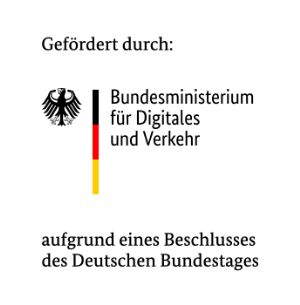What is the name of the ministry mentioned?
Based on the screenshot, provide your answer in one word or phrase.

Bundesministerium für Digitales und Verkehr